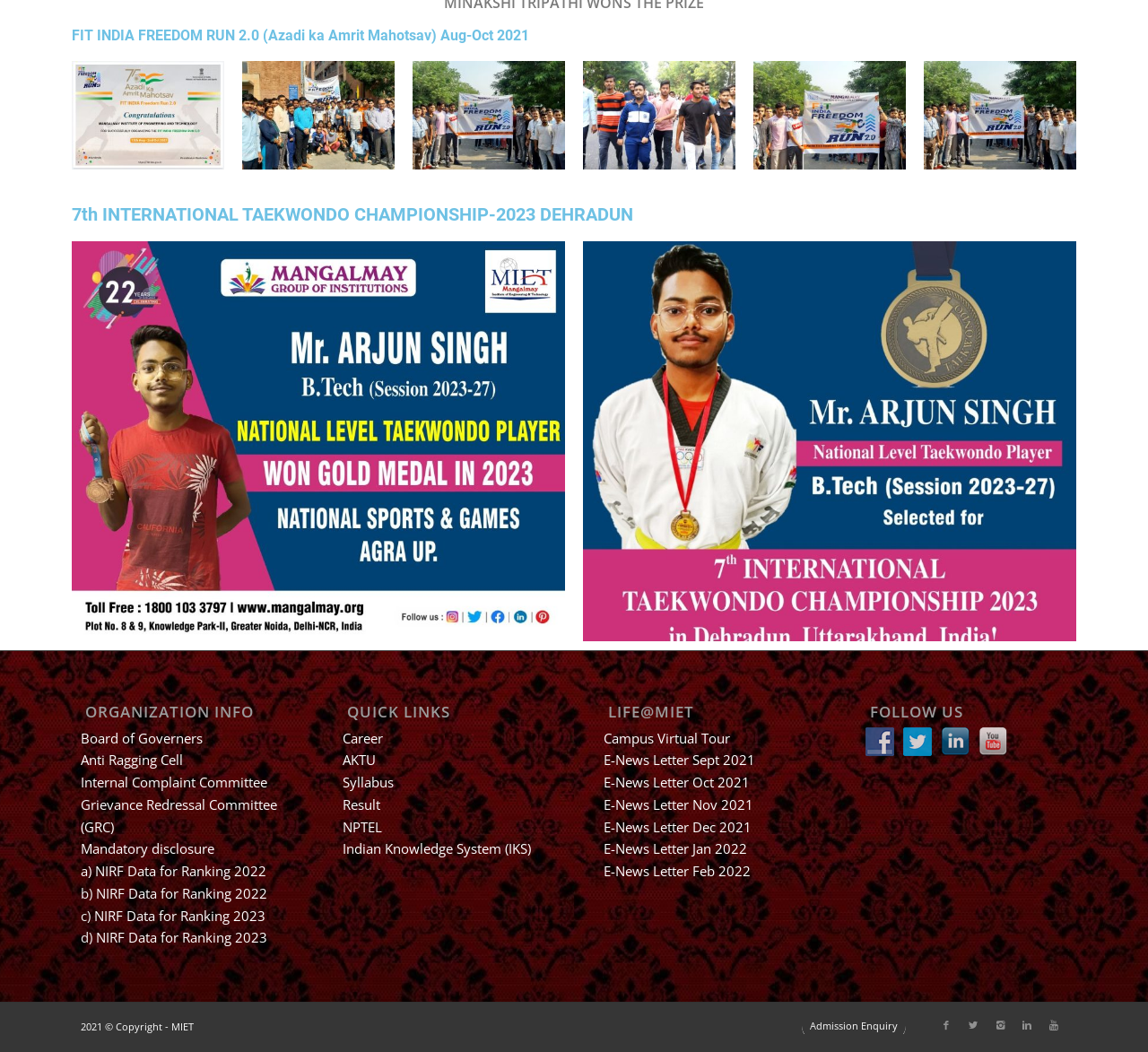What type of committee is mentioned on the webpage?
Respond to the question with a single word or phrase according to the image.

Grievance Redressal Committee